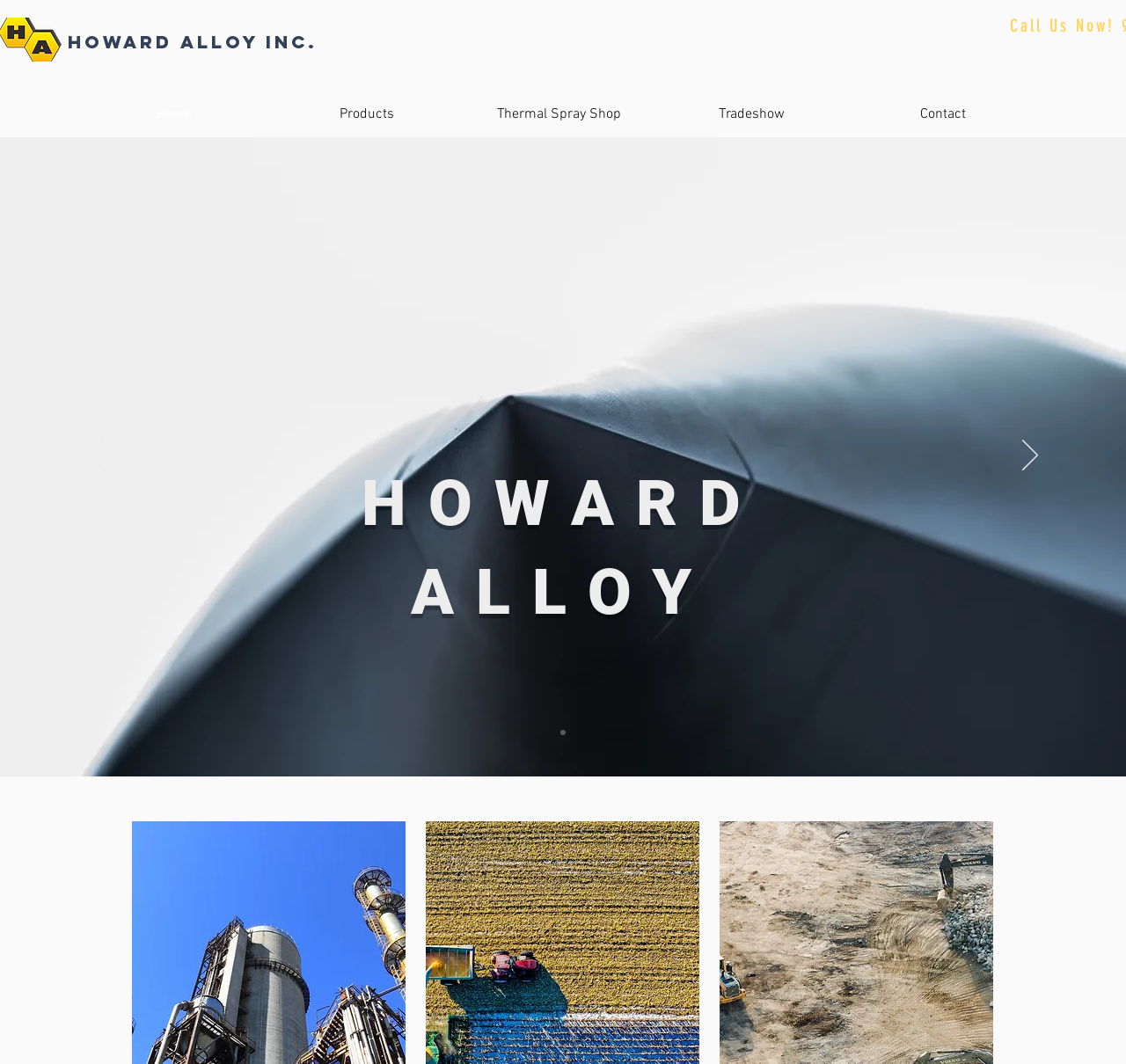Given the element description Products, identify the bounding box coordinates for the UI element on the webpage screenshot. The format should be (top-left x, top-left y, bottom-right x, bottom-right y), with values between 0 and 1.

[0.24, 0.094, 0.411, 0.121]